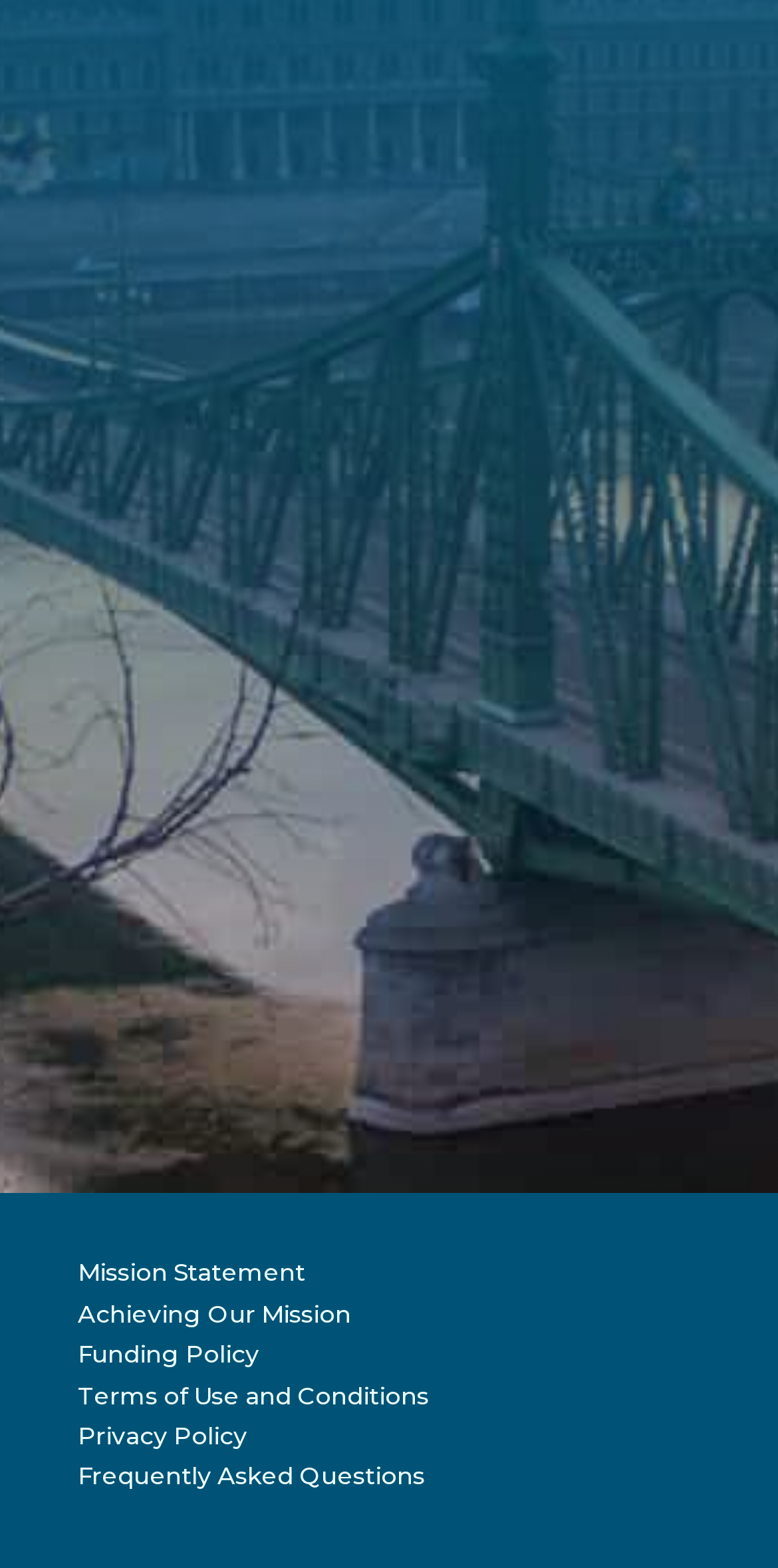Using the element description Privacy Policy, predict the bounding box coordinates for the UI element. Provide the coordinates in (top-left x, top-left y, bottom-right x, bottom-right y) format with values ranging from 0 to 1.

[0.1, 0.906, 0.318, 0.925]